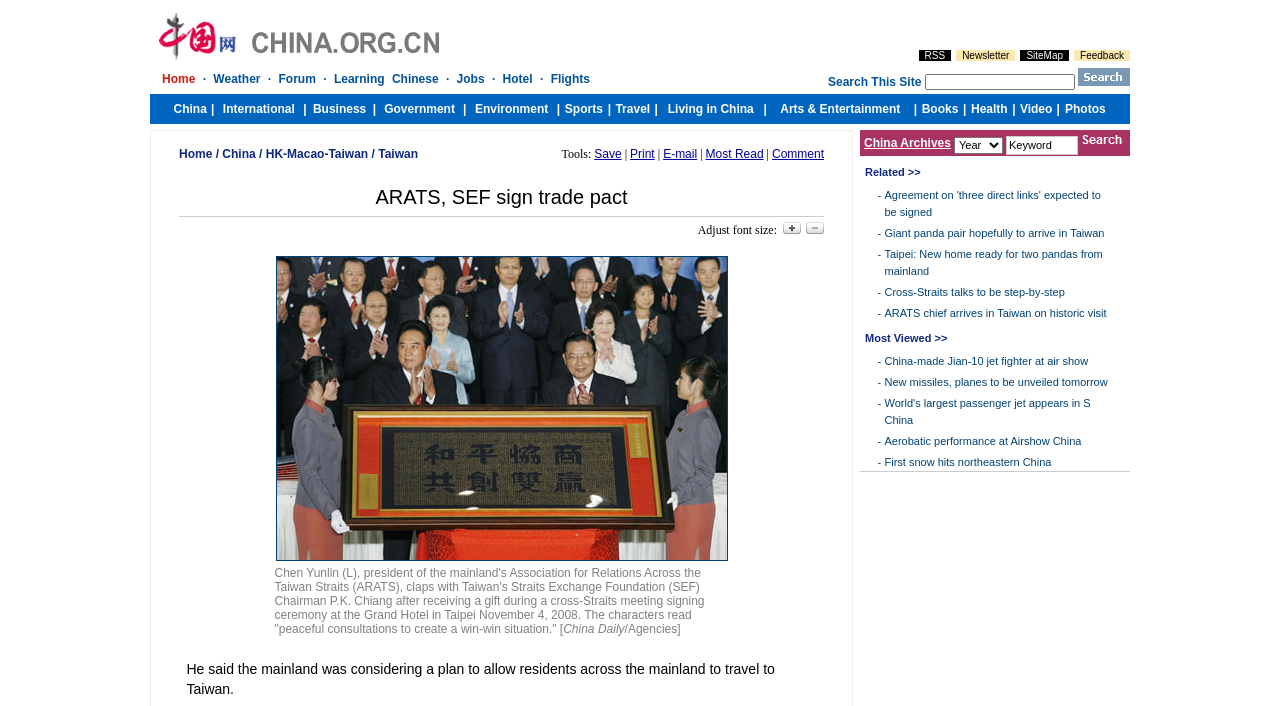Craft a detailed narrative of the webpage's structure and content.

The webpage is about a news article titled "ARATS, SEF sign trade pact" from china.org.cn. At the top, there is a navigation bar with links to "Home", "China", "HK-Macao-Taiwan", and "Taiwan". Below the navigation bar, there are tools to "Save", "Print", "E-mail", and "Comment" on the article.

The main content of the article is divided into two sections. The first section has a title "ARATS, SEF sign trade pact" and a subheading "Adjust font size: ZoomIn ZoomOut". Below the title, there is an image of Chen Yunlin, president of the mainland's Association for Relations Across the Taiwan Straits (ARATS), and Taiwan's Straits Exchange Foundation (SEF) Chairman P.K. Chiang, with a caption describing the scene.

The second section of the article is a block of text that discusses the signing of a trade pact between ARATS and SEF. The text is followed by a series of related news articles, each with a title and a link to the full article. The related news articles are listed in a table with a dashed line separating each article.

To the right of the main content, there are two tables. The top table has a title "China Archives Year Keyword" and a search box with a combobox and a textbox. The bottom table has a title "Related >>" and lists several related news articles with links to the full articles.

At the bottom of the page, there is a table with a title "Most Viewed >>" that lists several popular news articles with links to the full articles.